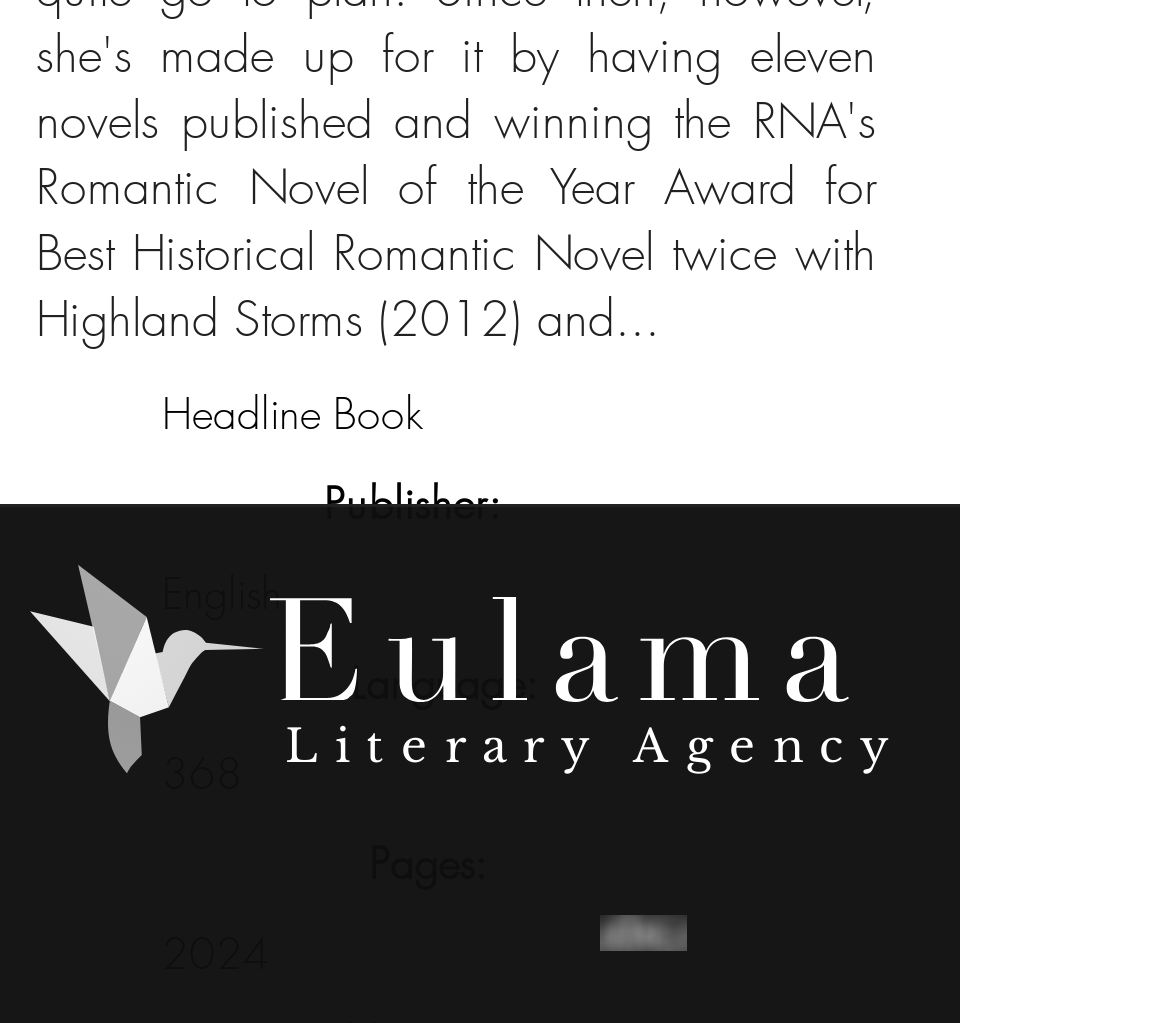What is the name of the literary agency? Refer to the image and provide a one-word or short phrase answer.

Eulama Literary Agency